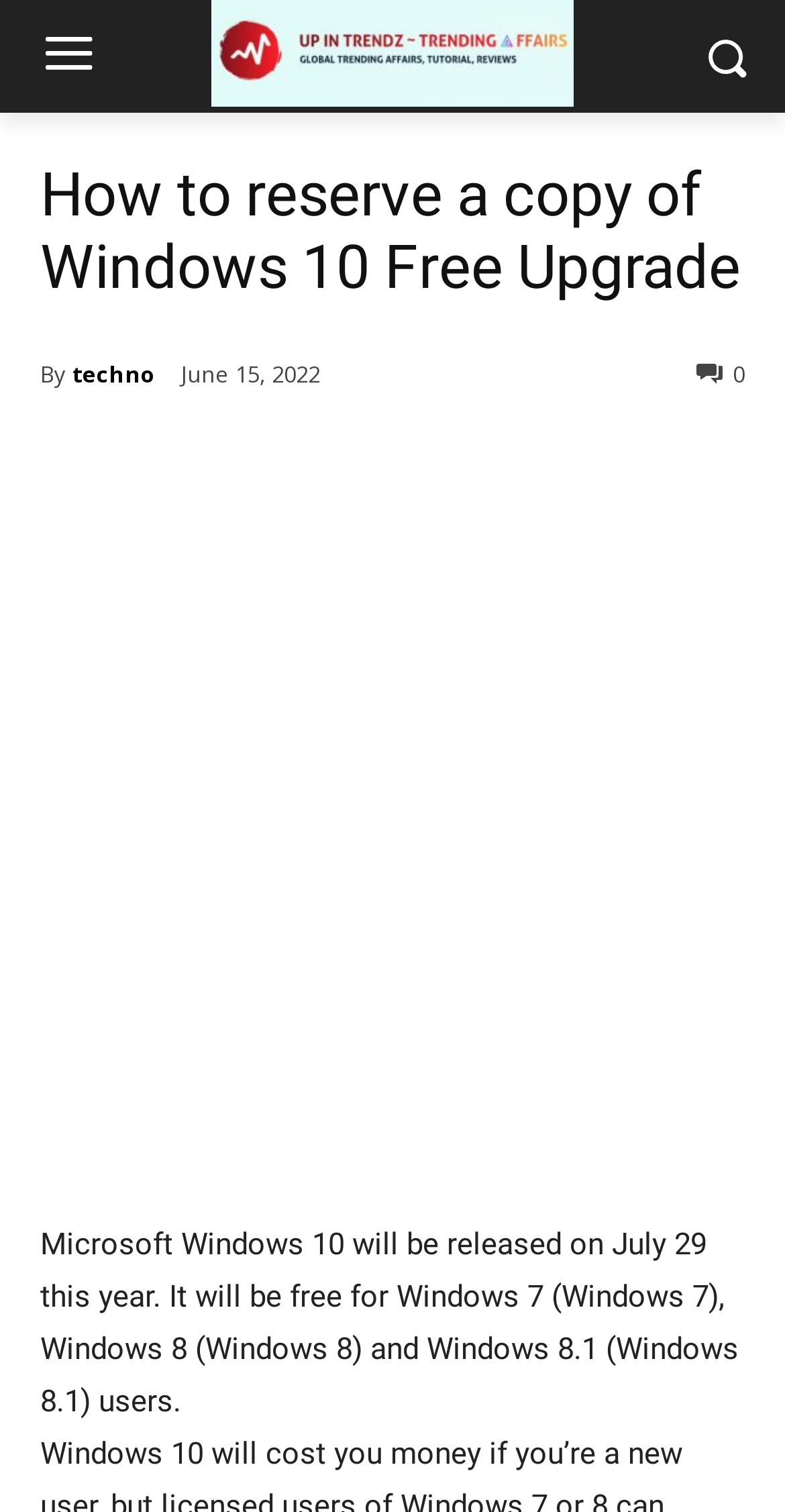Produce an extensive caption that describes everything on the webpage.

The webpage appears to be an article about reserving a free copy of Windows 10. At the top, there is a large image taking up most of the width, with a heading "How to reserve a copy of Windows 10 Free Upgrade" positioned below it. The heading is centered and spans almost the entire width of the page.

Below the heading, there is a byline with the text "By" followed by a link to "techno". Next to the byline, there is a timestamp showing the date "June 15, 2022". On the right side of the byline, there is a small icon represented by "\ue83b 0".

Further down, there are five social media links, each represented by an icon, arranged horizontally. They are positioned below the byline and timestamp.

The main content of the article starts below the social media links. The title "Windows 10 फ्री अपग्रेड की कॉपी ऐसे रिजर्व करें" is a link that spans the entire width of the page, with an accompanying image that takes up the full width.

Finally, at the bottom of the page, there is a paragraph of text summarizing the article, stating that Microsoft Windows 10 will be released on July 29 and will be free for Windows 7, 8, and 8.1 users.